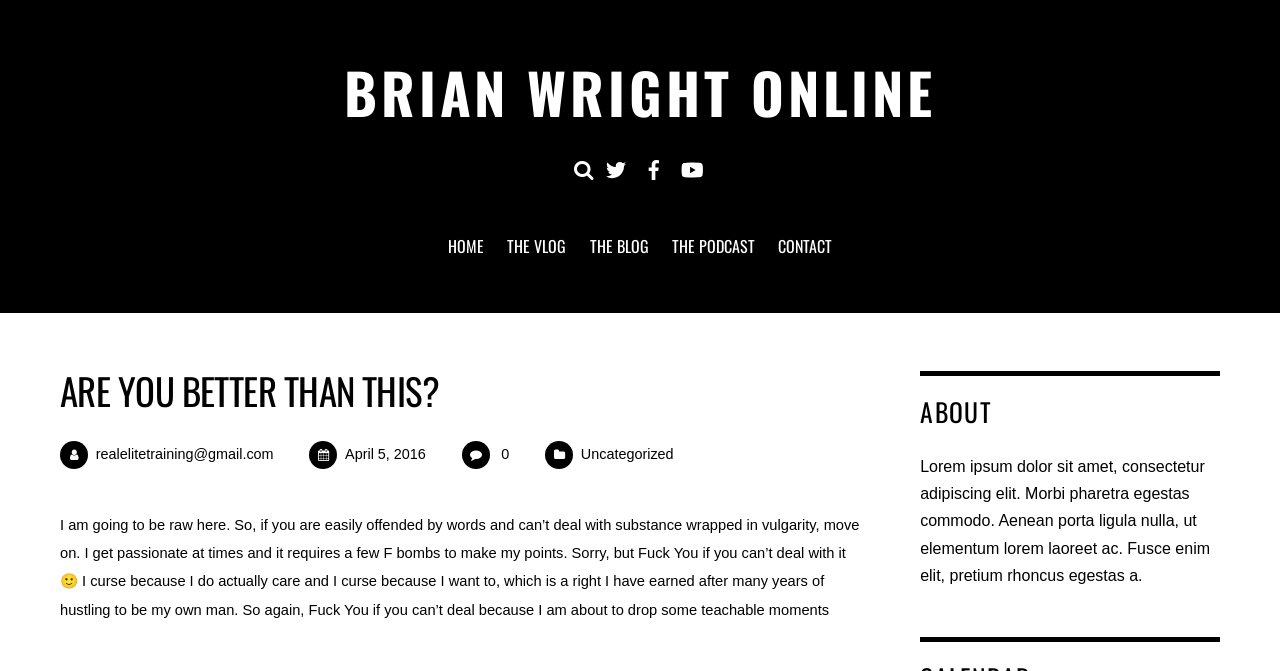Please specify the bounding box coordinates of the region to click in order to perform the following instruction: "Search for something".

[0.444, 0.23, 0.467, 0.277]